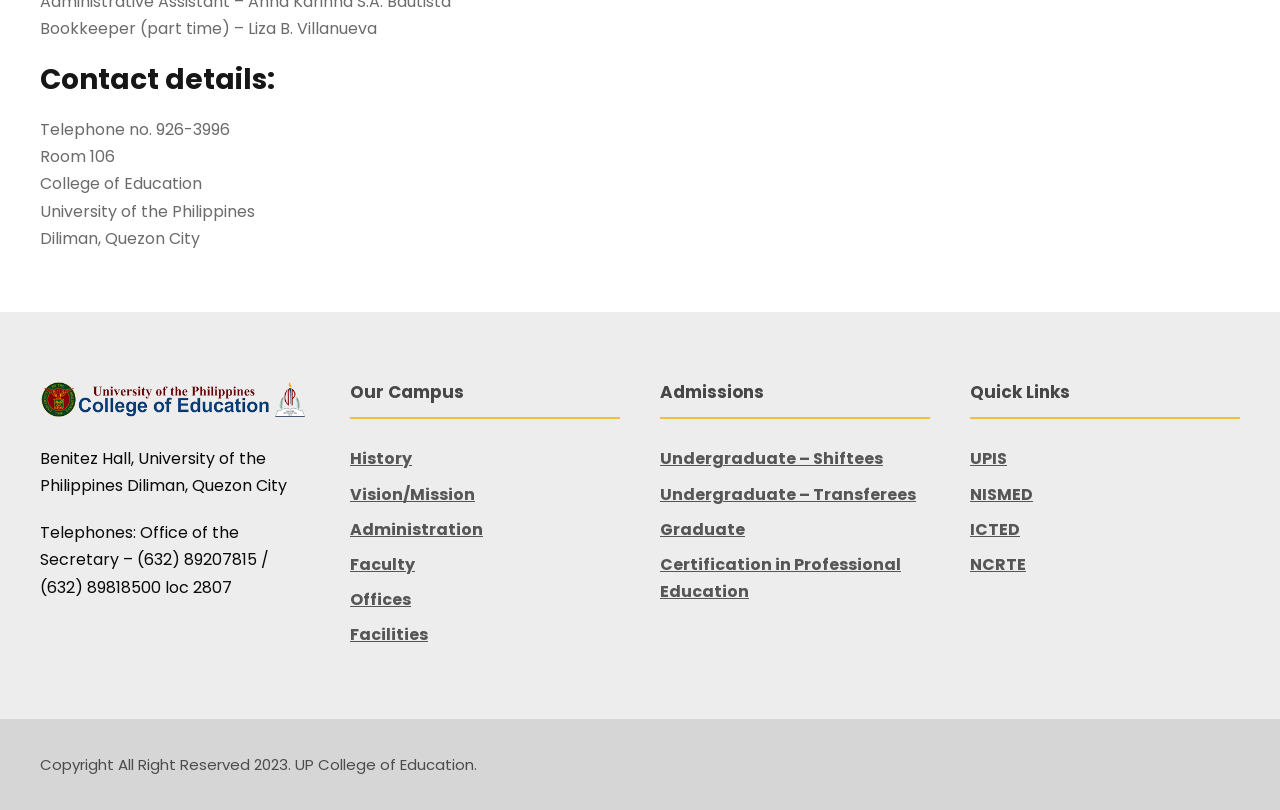Identify the bounding box of the UI component described as: "Undergraduate – Transferees".

[0.516, 0.596, 0.716, 0.624]